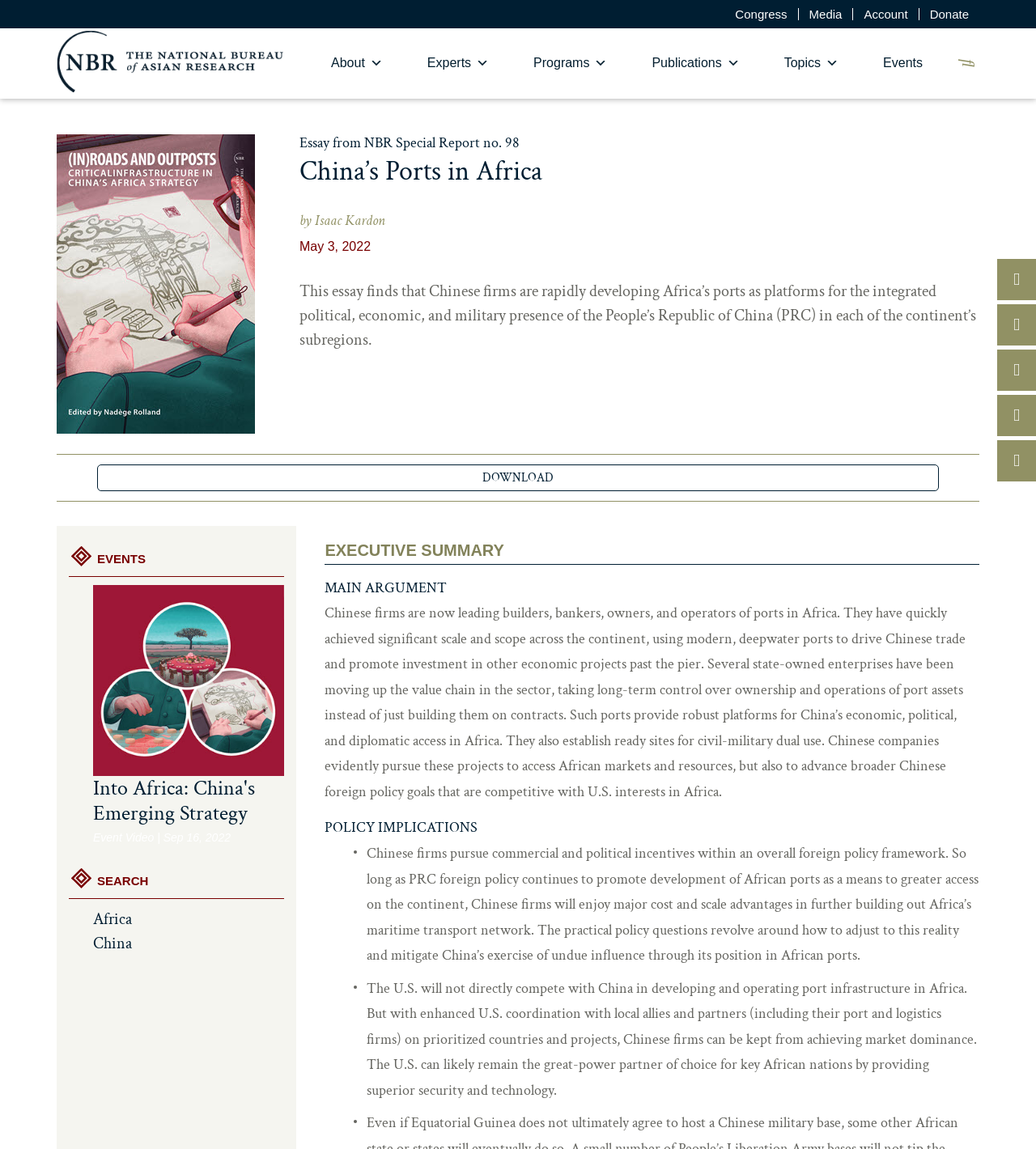Can you pinpoint the bounding box coordinates for the clickable element required for this instruction: "Download the report"? The coordinates should be four float numbers between 0 and 1, i.e., [left, top, right, bottom].

[0.094, 0.404, 0.906, 0.427]